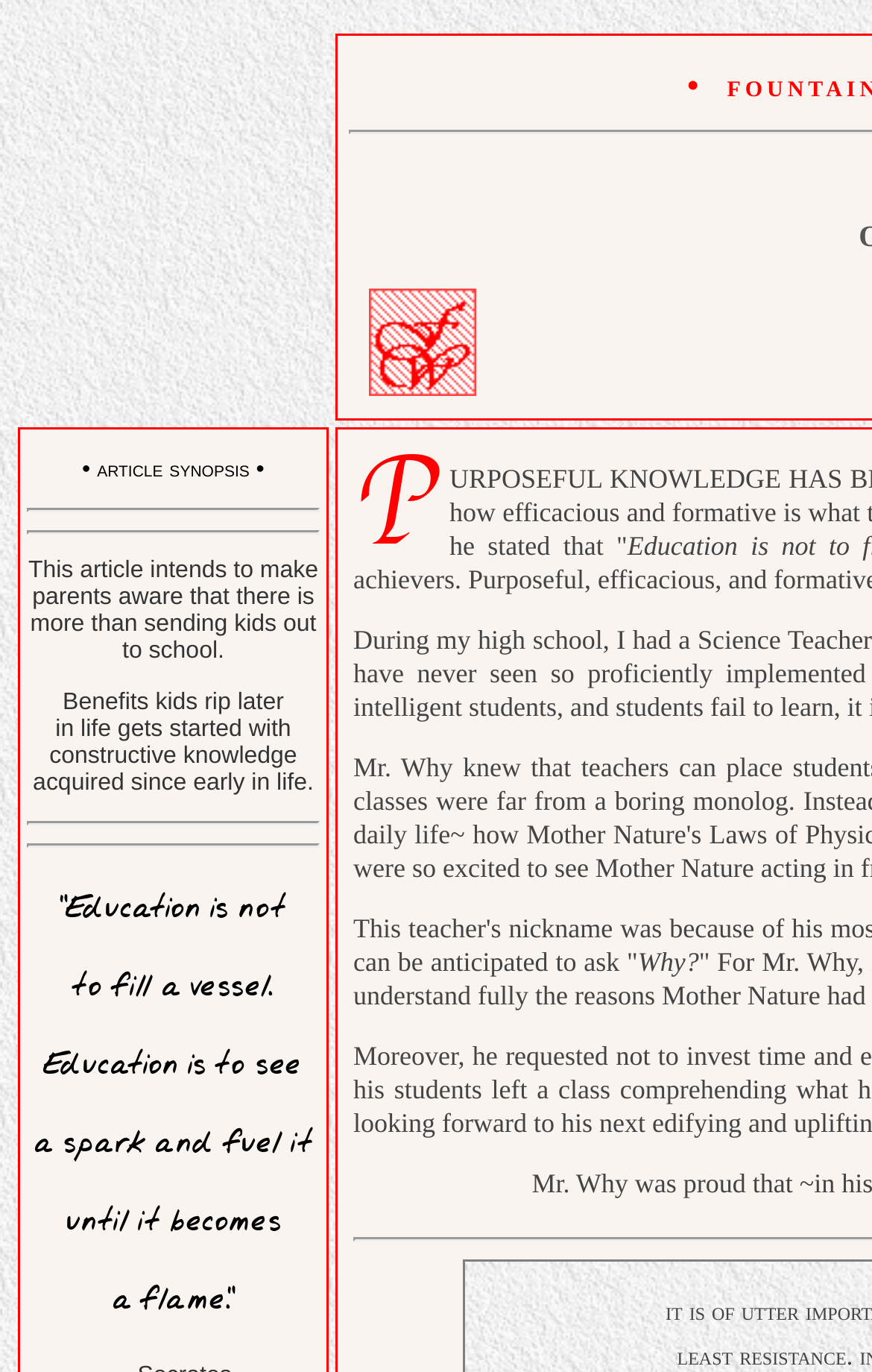Respond to the question below with a single word or phrase: What is the last sentence of the article?

a flame.